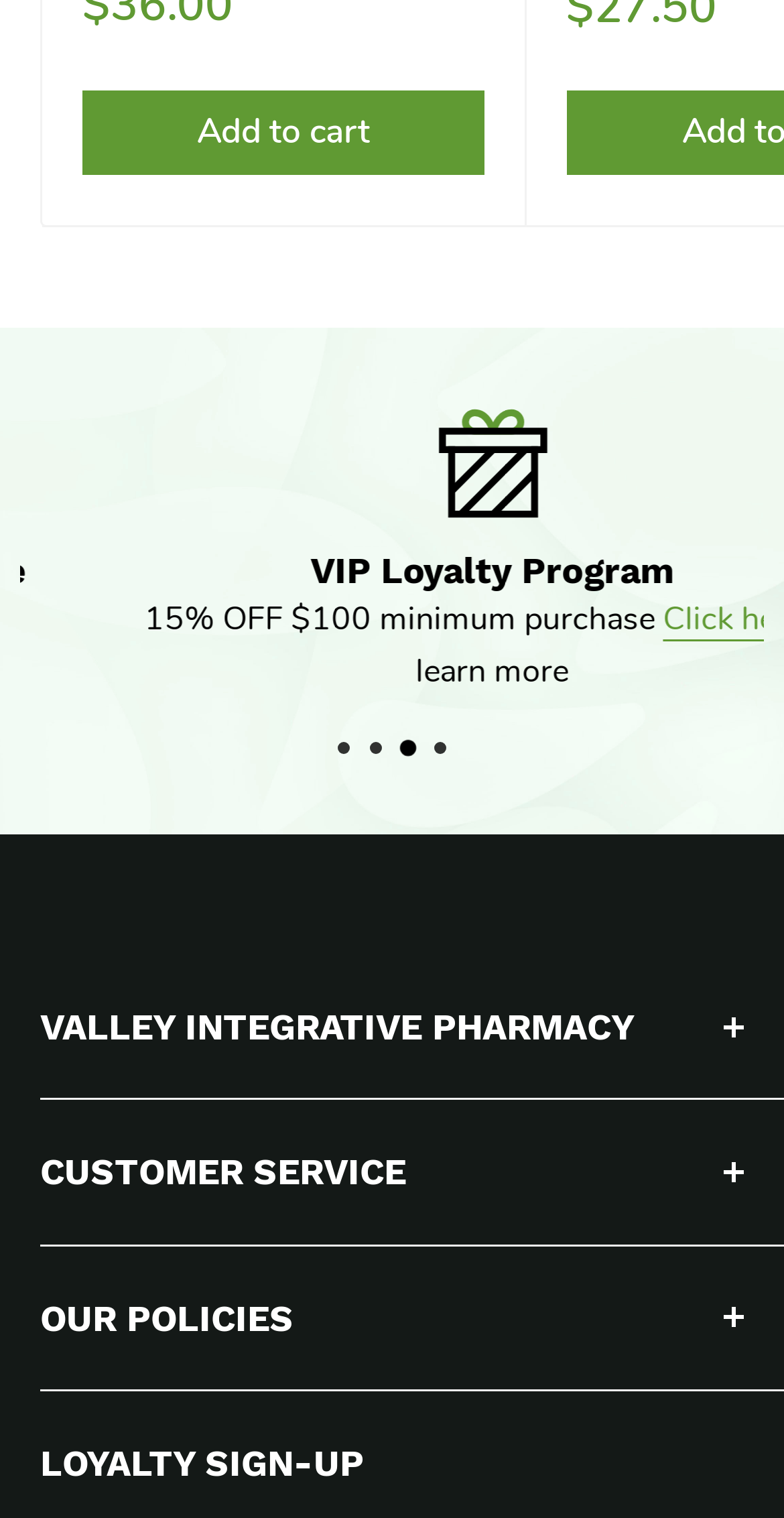Determine the bounding box coordinates for the area that needs to be clicked to fulfill this task: "Visit Valley Integrative Pharmacy". The coordinates must be given as four float numbers between 0 and 1, i.e., [left, top, right, bottom].

[0.051, 0.629, 0.949, 0.723]